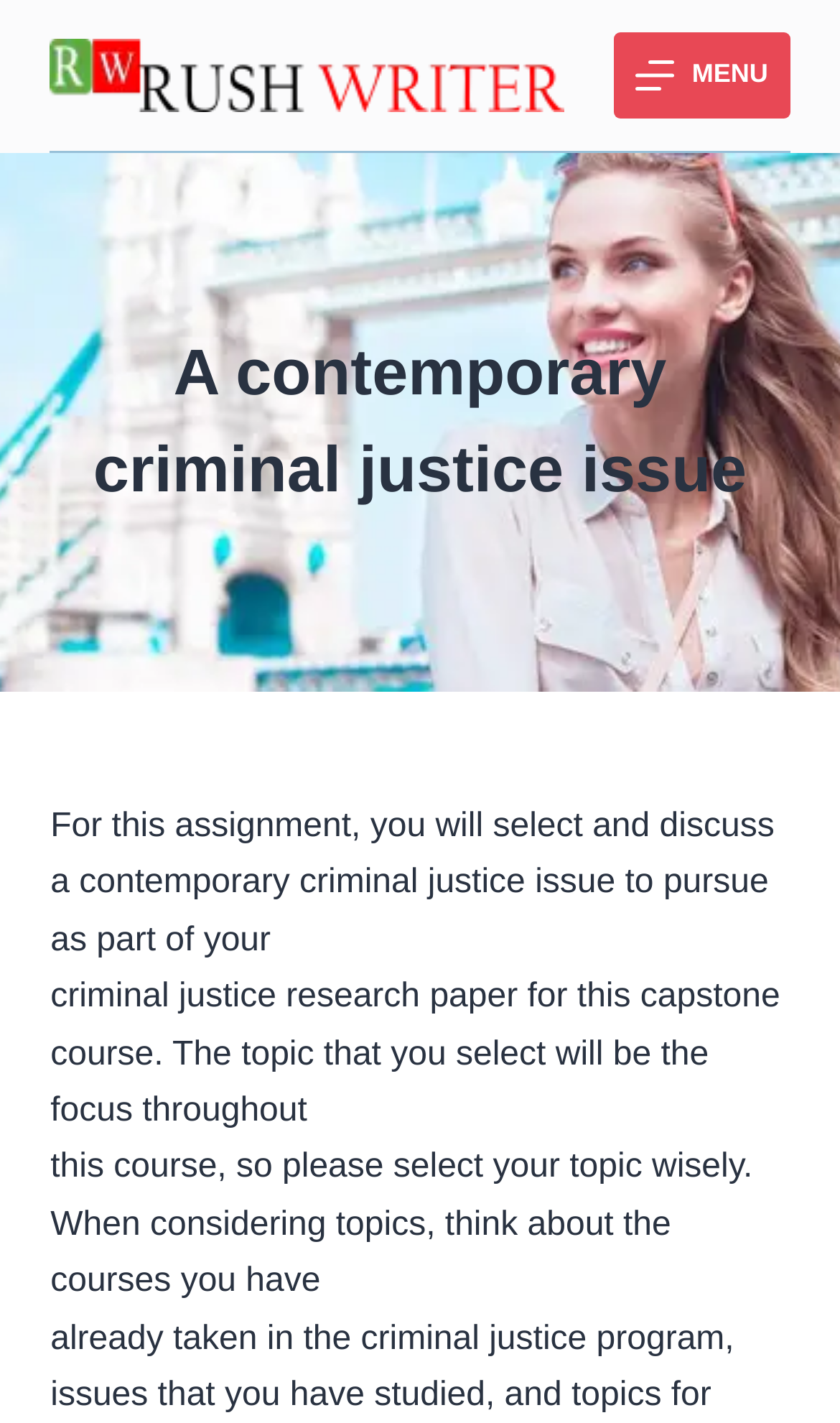Provide the bounding box coordinates for the specified HTML element described in this description: "alt="RUSHWRITER-LOGO-1"". The coordinates should be four float numbers ranging from 0 to 1, in the format [left, top, right, bottom].

[0.06, 0.027, 0.673, 0.079]